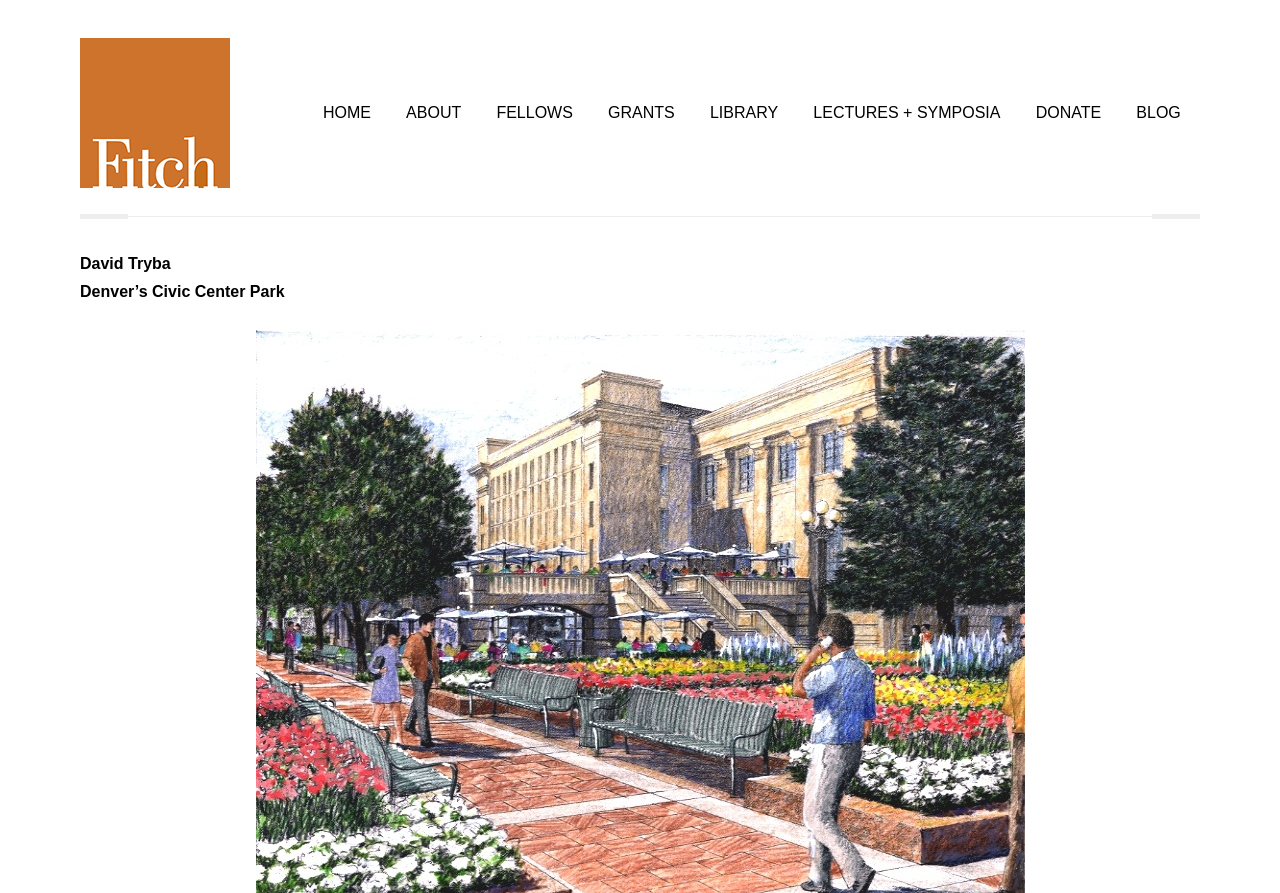Identify the bounding box coordinates of the part that should be clicked to carry out this instruction: "read the blog".

[0.875, 0.102, 0.935, 0.151]